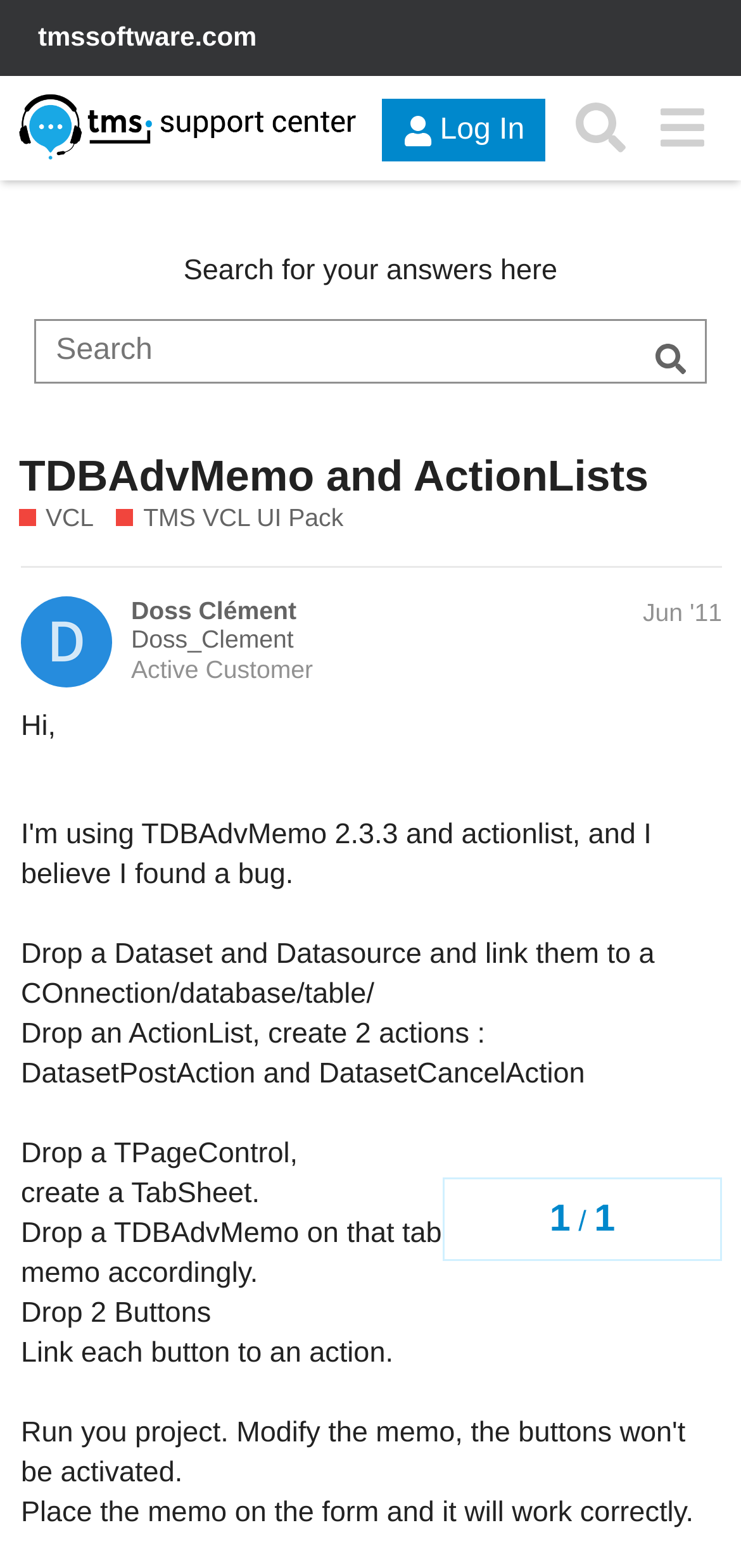Please specify the bounding box coordinates of the clickable section necessary to execute the following command: "Open advanced search".

[0.84, 0.206, 0.954, 0.248]